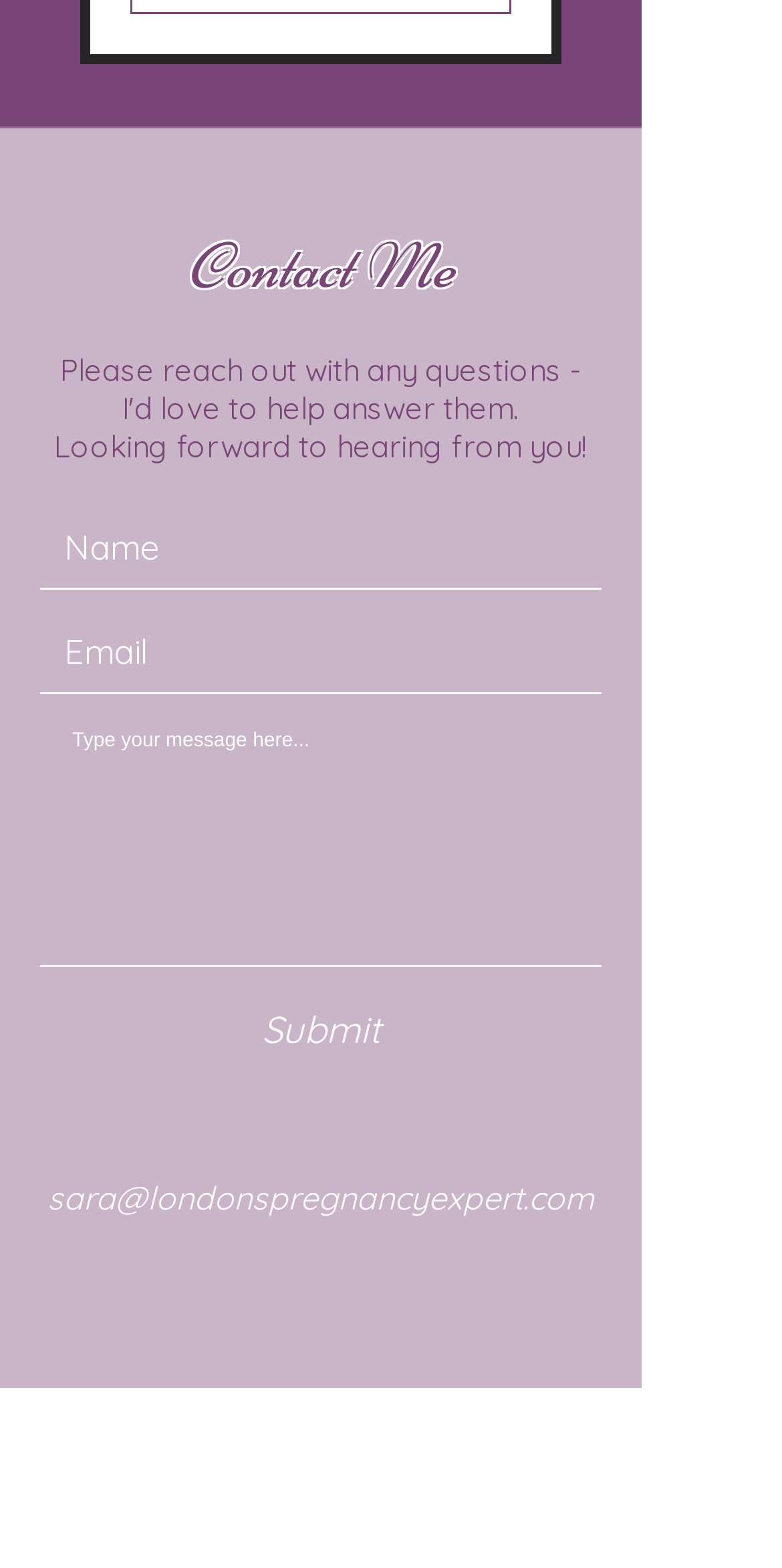How many text boxes are required?
Based on the image, give a concise answer in the form of a single word or short phrase.

2